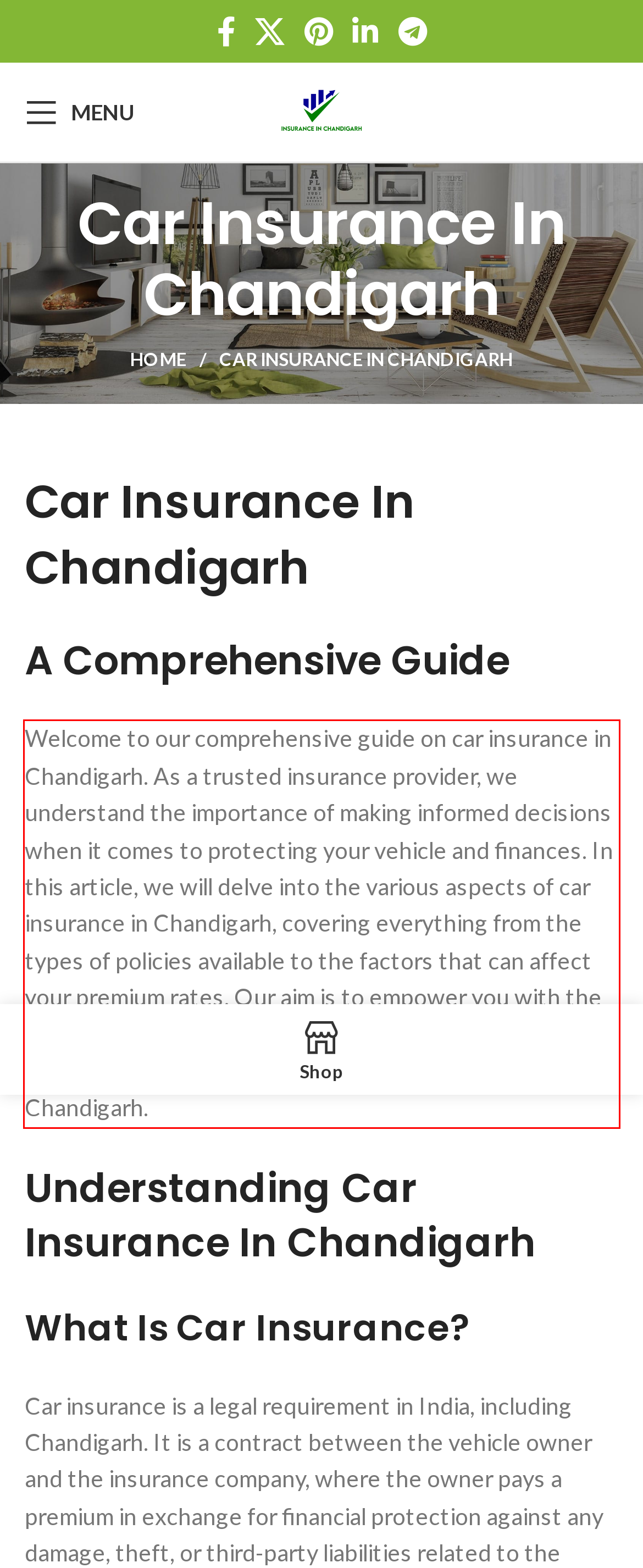Given the screenshot of a webpage, identify the red rectangle bounding box and recognize the text content inside it, generating the extracted text.

Welcome to our comprehensive guide on car insurance in Chandigarh. As a trusted insurance provider, we understand the importance of making informed decisions when it comes to protecting your vehicle and finances. In this article, we will delve into the various aspects of car insurance in Chandigarh, covering everything from the types of policies available to the factors that can affect your premium rates. Our aim is to empower you with the knowledge you need to secure the best car insurance coverage while navigating the unique considerations of Chandigarh.